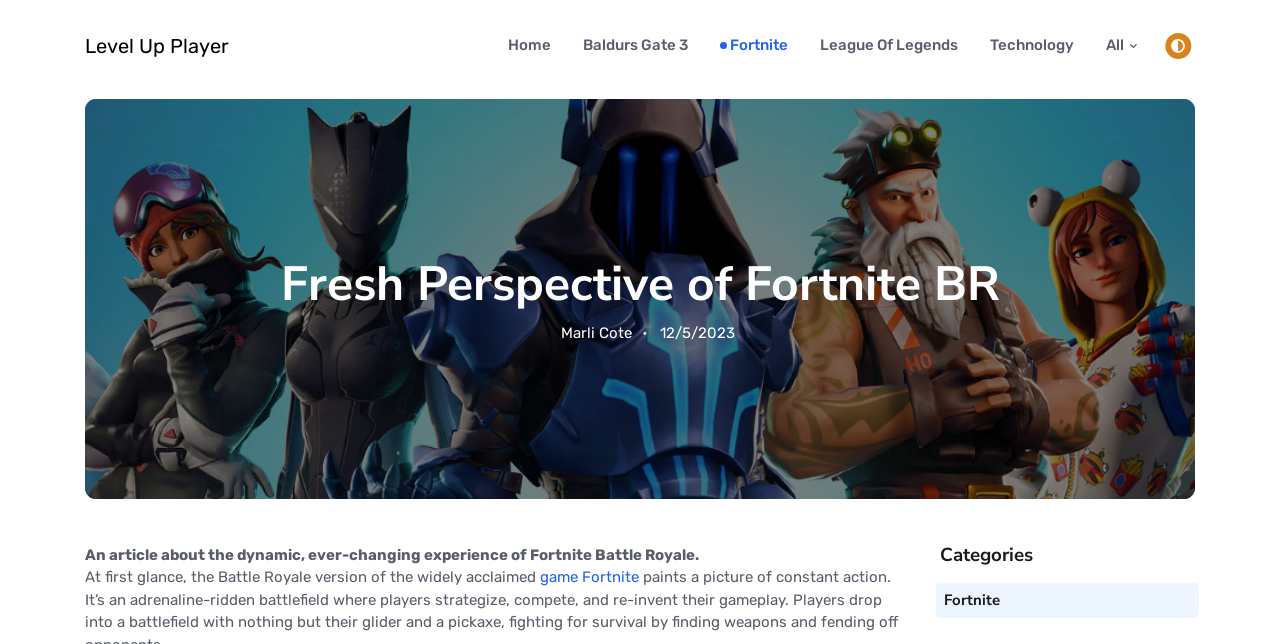Please predict the bounding box coordinates of the element's region where a click is necessary to complete the following instruction: "Go to the 'Home' page". The coordinates should be represented by four float numbers between 0 and 1, i.e., [left, top, right, bottom].

[0.385, 0.0, 0.443, 0.14]